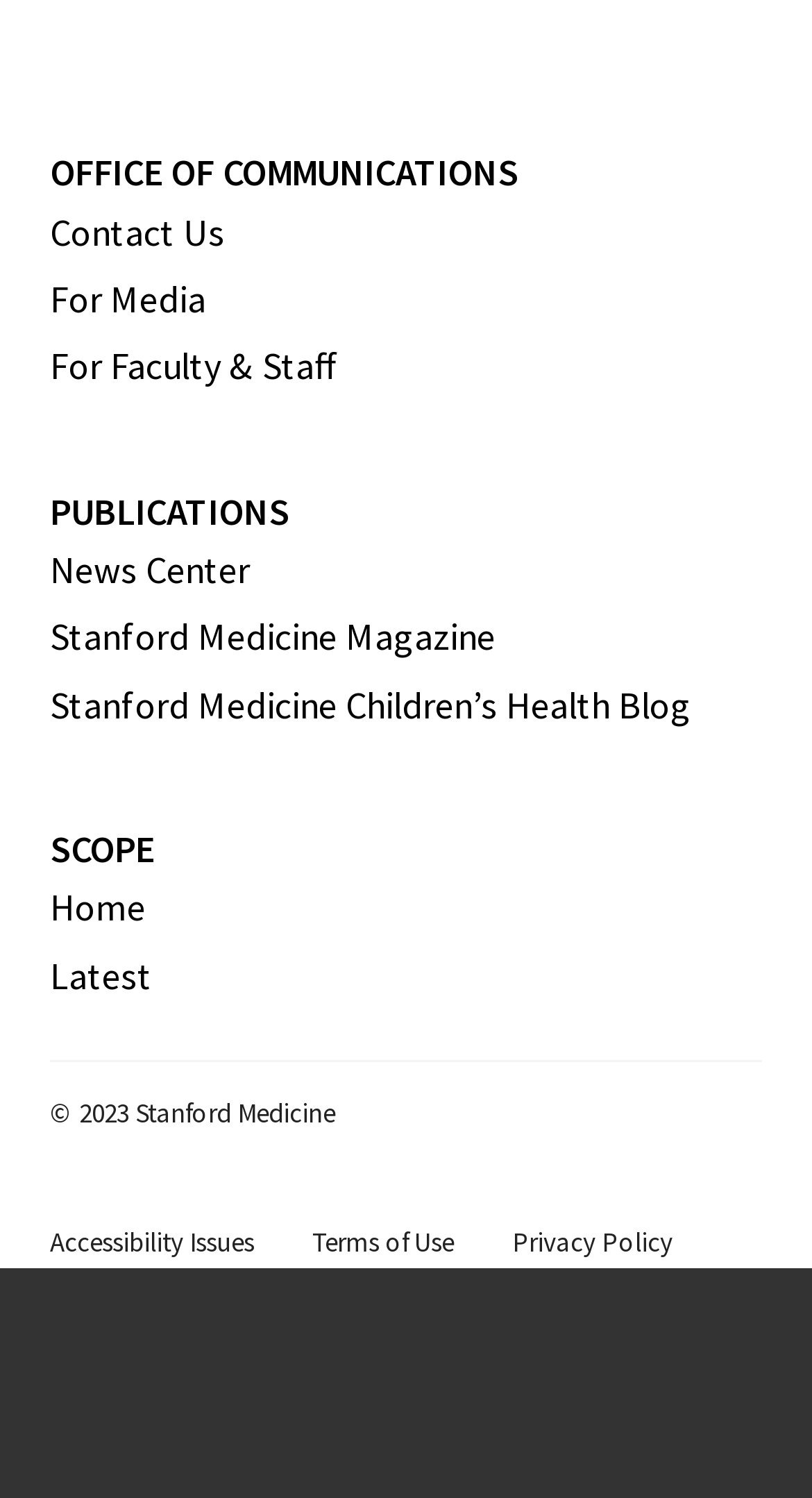Provide a short, one-word or phrase answer to the question below:
What is the name of the blog?

Stanford Medicine Children’s Health Blog